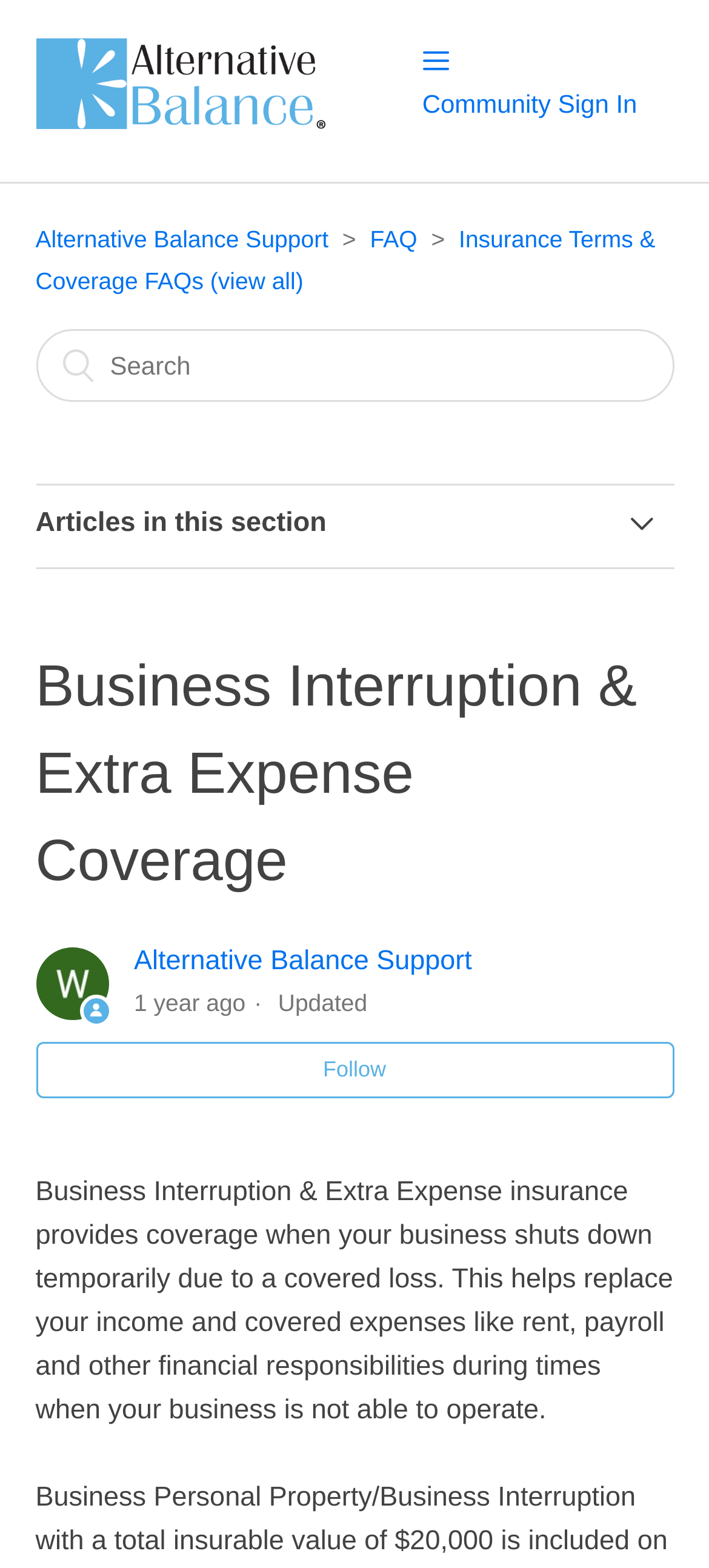Please identify the bounding box coordinates of the region to click in order to complete the given instruction: "Follow this article". The coordinates should be four float numbers between 0 and 1, i.e., [left, top, right, bottom].

[0.05, 0.665, 0.95, 0.7]